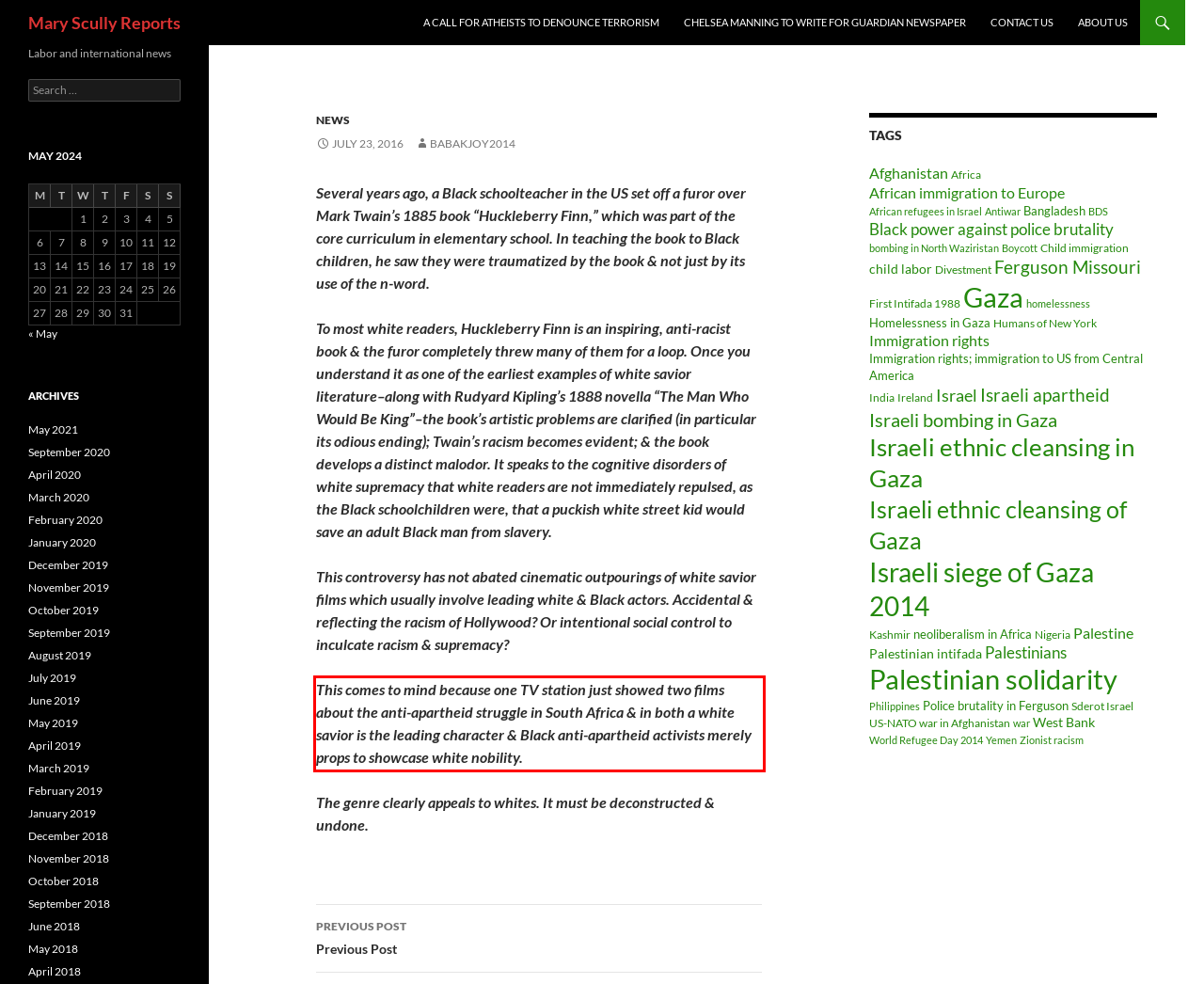Please analyze the provided webpage screenshot and perform OCR to extract the text content from the red rectangle bounding box.

This comes to mind because one TV station just showed two films about the anti-apartheid struggle in South Africa & in both a white savior is the leading character & Black anti-apartheid activists merely props to showcase white nobility.